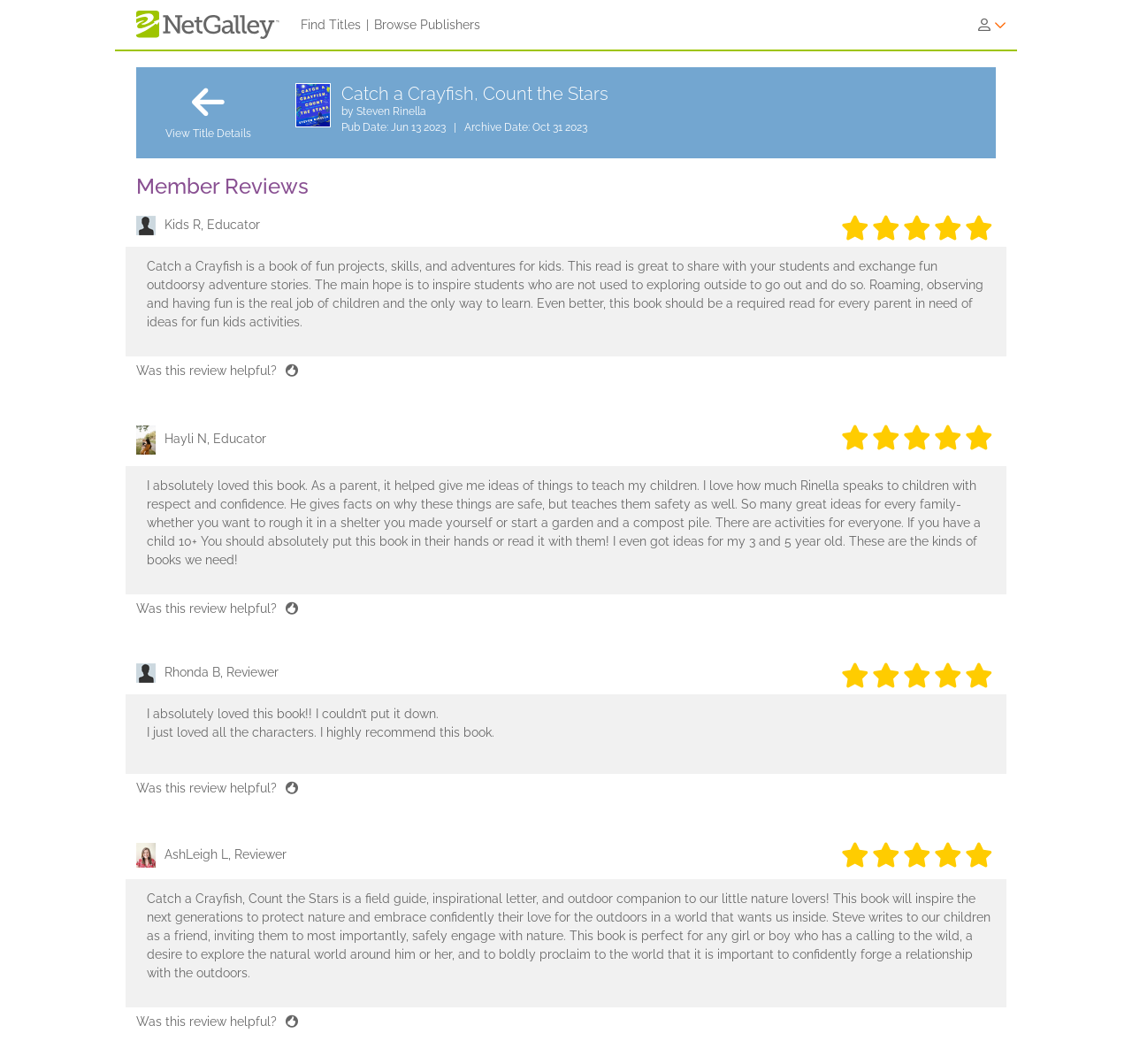Construct a comprehensive description capturing every detail on the webpage.

The webpage appears to be a book review page on NetGalley, a platform that helps publishers and authors promote digital review copies to book advocates and industry professionals. 

At the top of the page, there is a navigation menu with links to "Find Titles" and "Browse Publishers" separated by a vertical bar. On the right side of the navigation menu, there is a button with an icon. 

Below the navigation menu, there is a book title "Catch a Crayfish, Count the Stars" with its cover image displayed next to it. The book title is also a link. The author's name, "Steven Rinella", is mentioned below the book title. The publication date and archive date are also provided.

The main content of the page is a list of member reviews. Each review includes a profile image of the reviewer, their name, and their review text. The reviews are from different users, including educators and reviewers, who have shared their thoughts on the book. The reviews are quite detailed and provide a sense of what the book is about and what the reviewers liked about it.

Below each review, there is a "Was this review helpful?" text with a thumbs up icon that is a link. There are a total of four reviews on the page.

The overall layout of the page is clean and easy to navigate, with a focus on showcasing the book and its reviews.